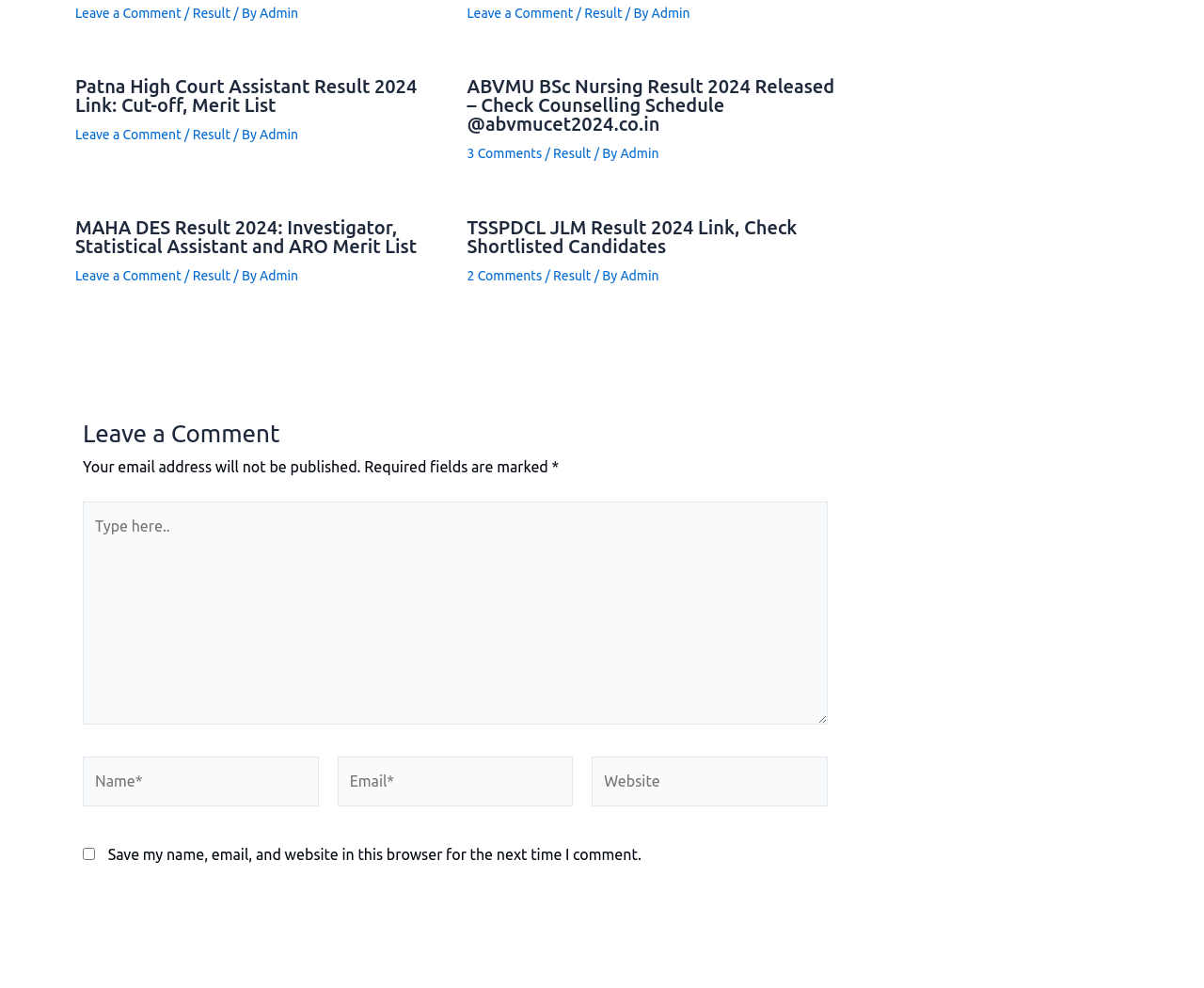Provide the bounding box coordinates of the HTML element this sentence describes: "How to cancel my subscription?". The bounding box coordinates consist of four float numbers between 0 and 1, i.e., [left, top, right, bottom].

None